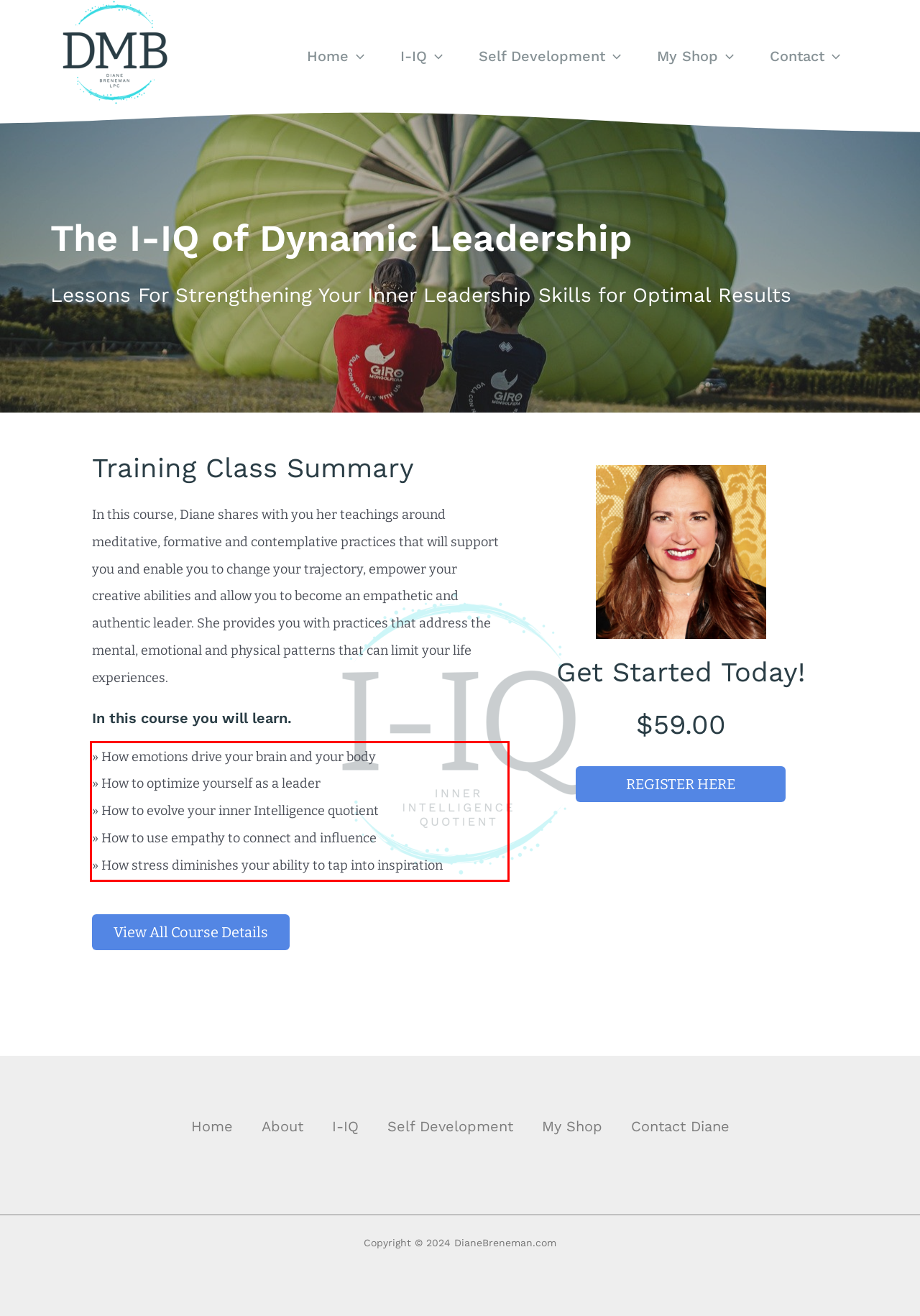Locate the red bounding box in the provided webpage screenshot and use OCR to determine the text content inside it.

» How emotions drive your brain and your body » How to optimize yourself as a leader » How to evolve your inner Intelligence quotient » How to use empathy to connect and influence » How stress diminishes your ability to tap into inspiration